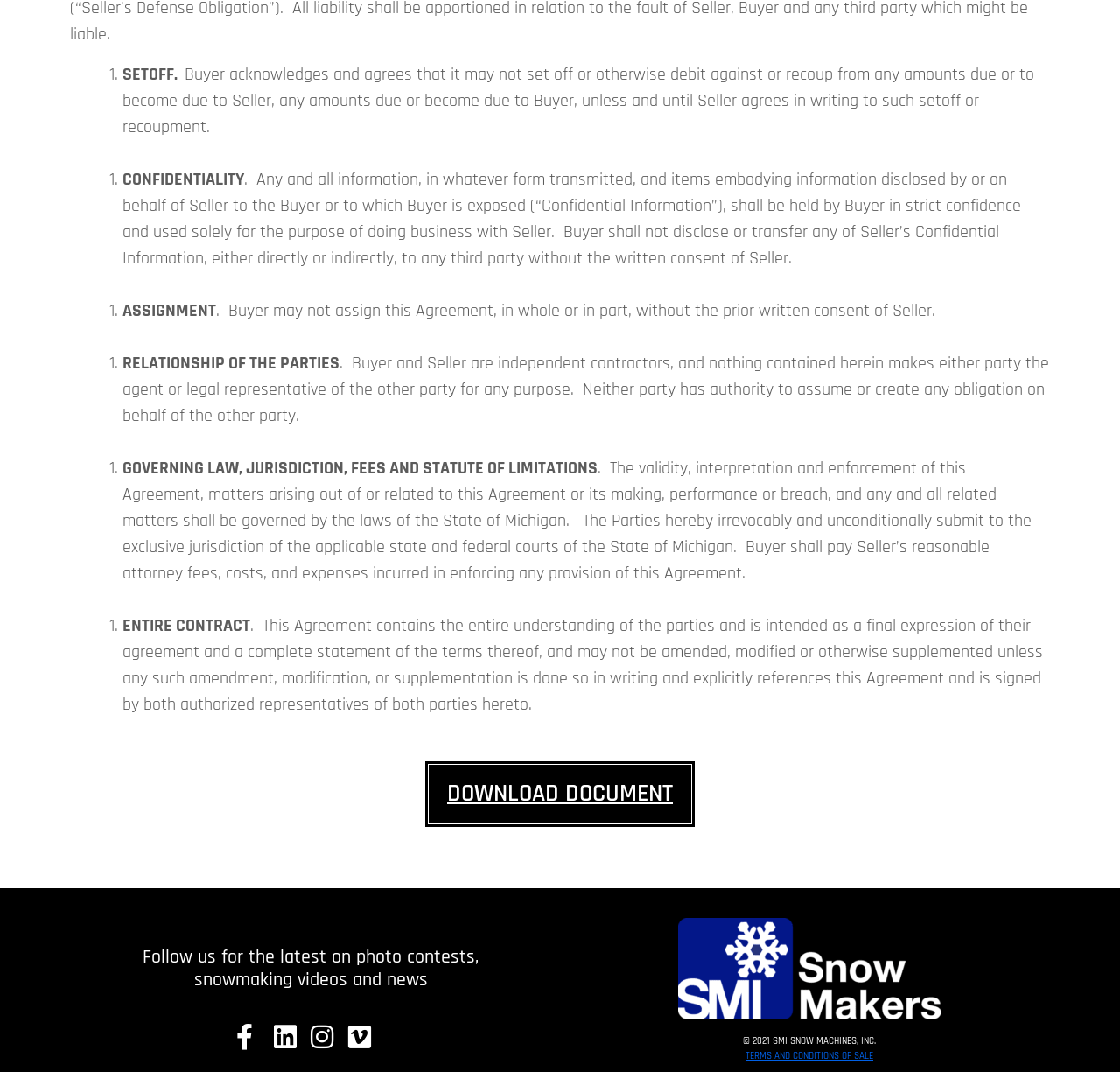In which state's laws is the agreement governed?
Kindly answer the question with as much detail as you can.

The agreement is governed by the laws of the State of Michigan, as stated in the section 'GOVERNING LAW, JURISDICTION, FEES AND STATUTE OF LIMITATIONS'.